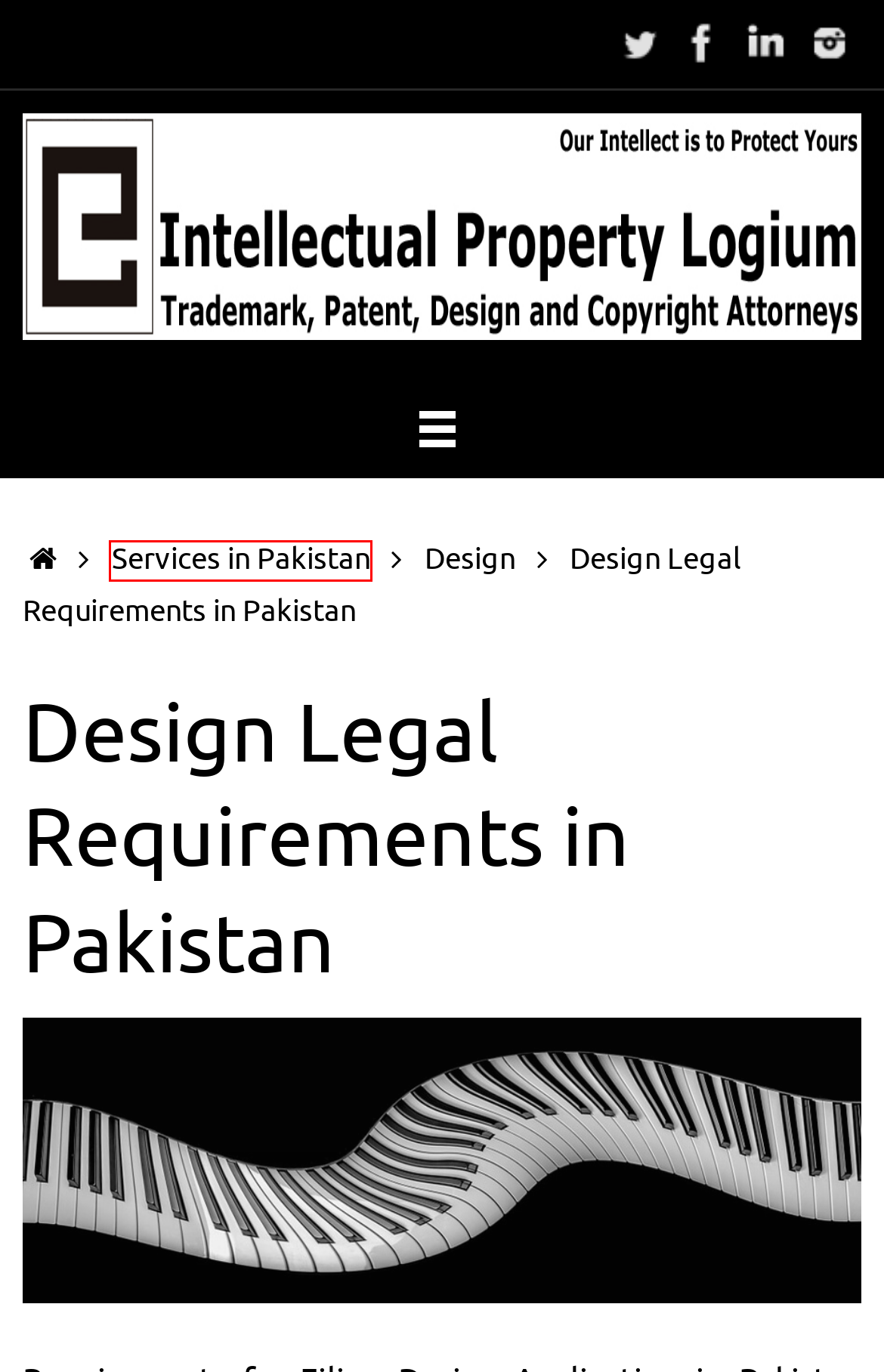You are provided with a screenshot of a webpage highlighting a UI element with a red bounding box. Choose the most suitable webpage description that matches the new page after clicking the element in the bounding box. Here are the candidates:
A. USPTO Utility Patent Services – IP Logium
B. Design – IP Logium
C. Wages – IP Logium
D. WIPO Madrid – IP Logium
E. IP Logium – Trademark, Patent, Design and Copyright Attorneys
F. Design Ordinance – IP Logium
G. CIPO Trademark Services – IP Logium
H. Services in Pakistan – IP Logium

H